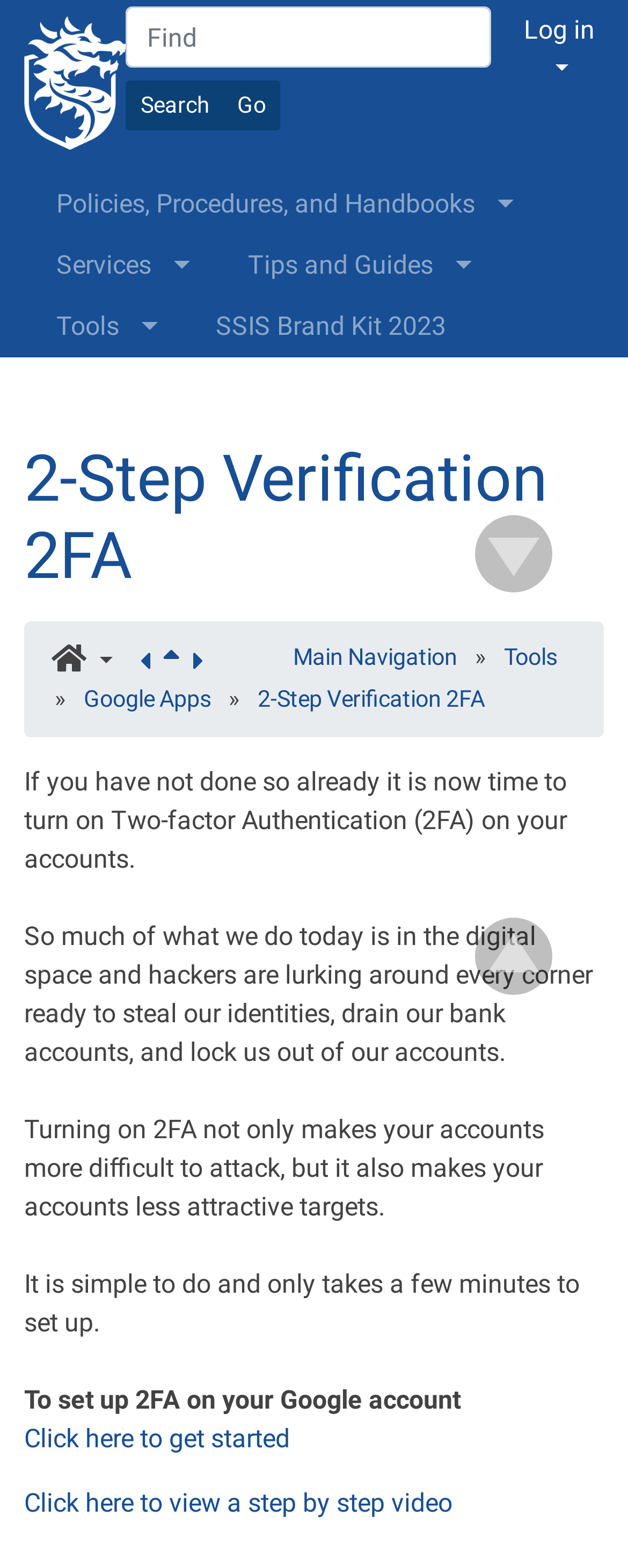Identify the bounding box for the described UI element. Provide the coordinates in (top-left x, top-left y, bottom-right x, bottom-right y) format with values ranging from 0 to 1: SSIS Brand Kit 2023

[0.292, 0.189, 0.762, 0.228]